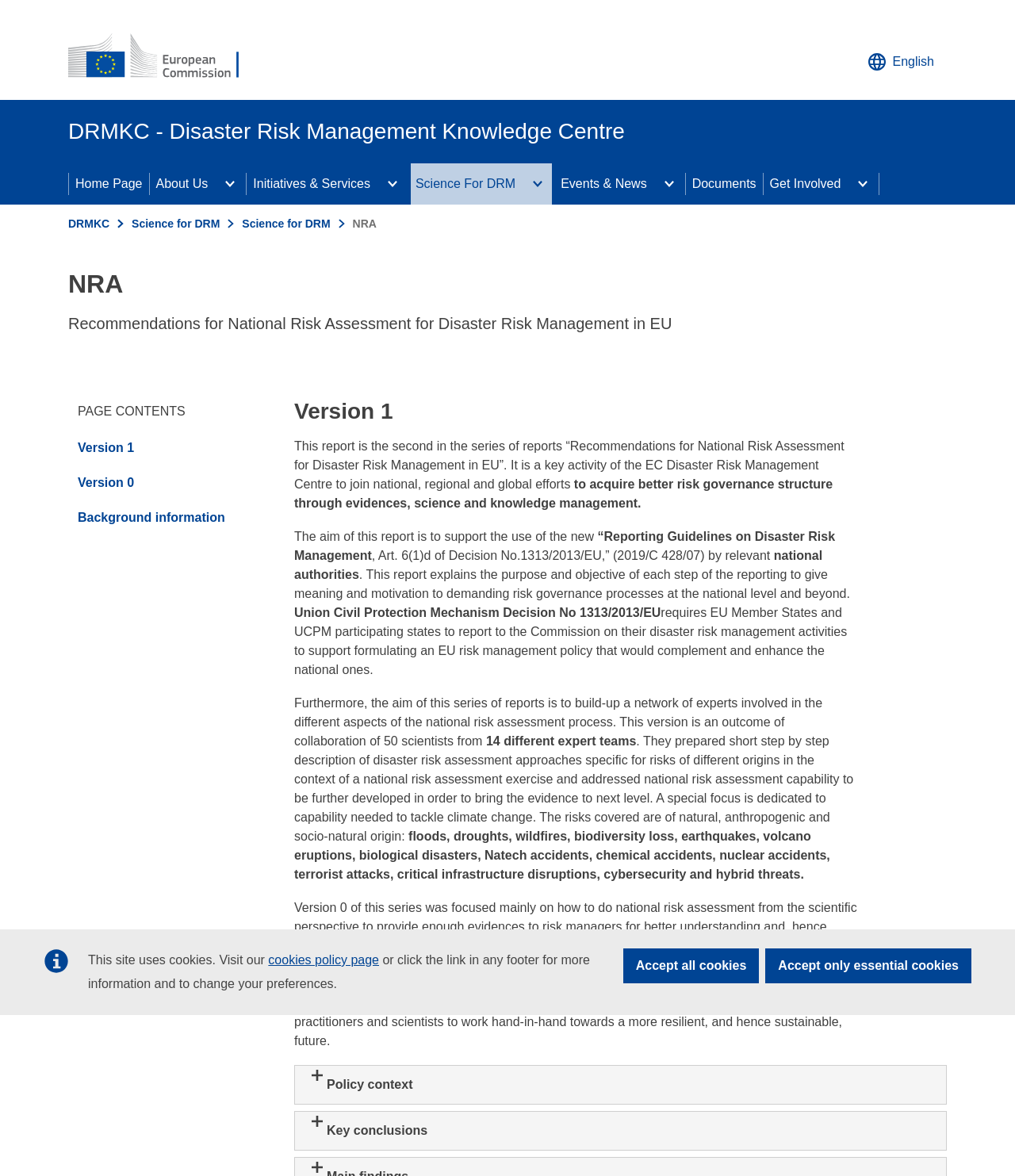Please provide a one-word or short phrase answer to the question:
How many expert teams contributed to this report?

14